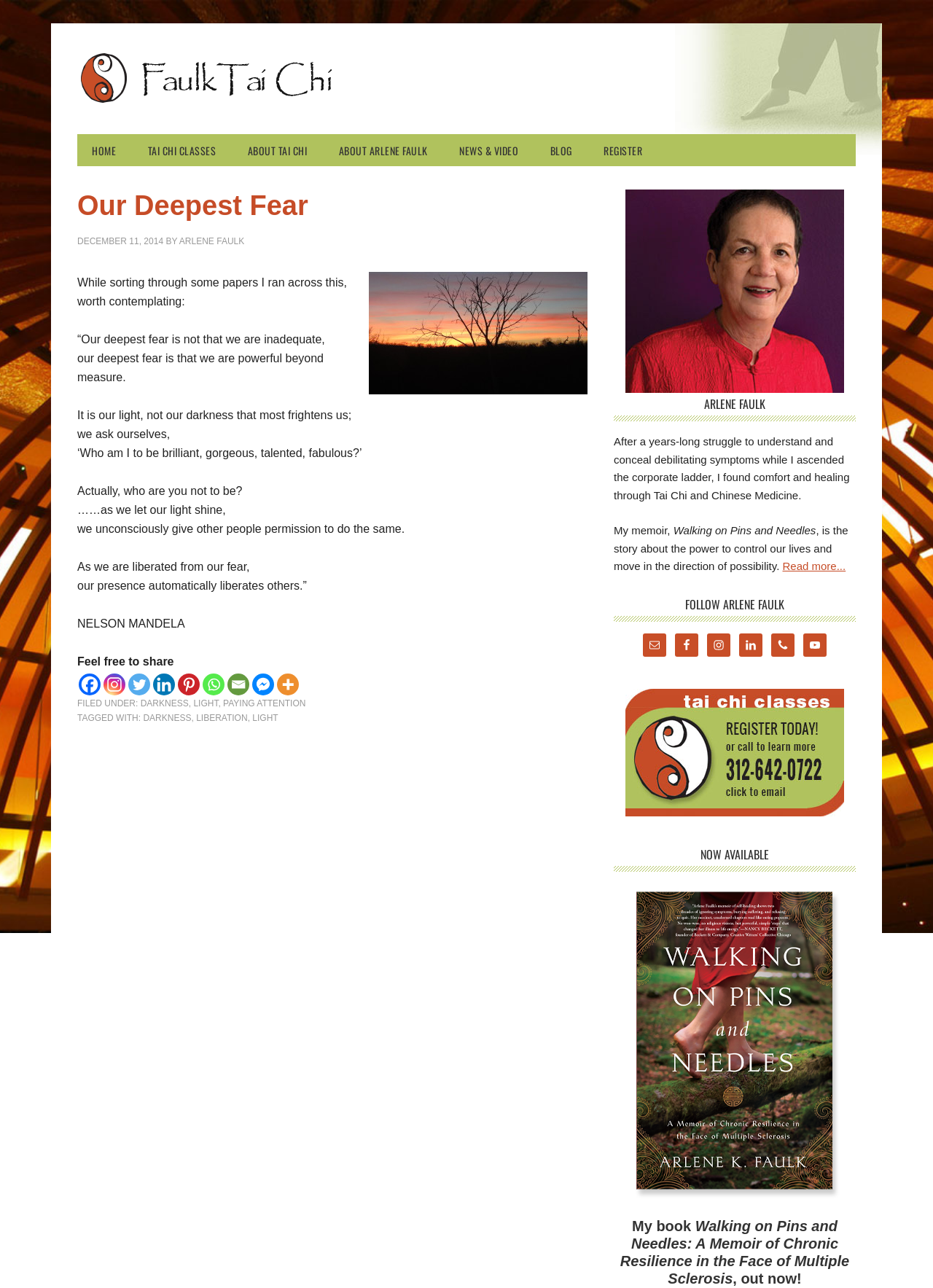What is the name of the book mentioned in the webpage?
Look at the screenshot and give a one-word or phrase answer.

Walking on Pins and Needles